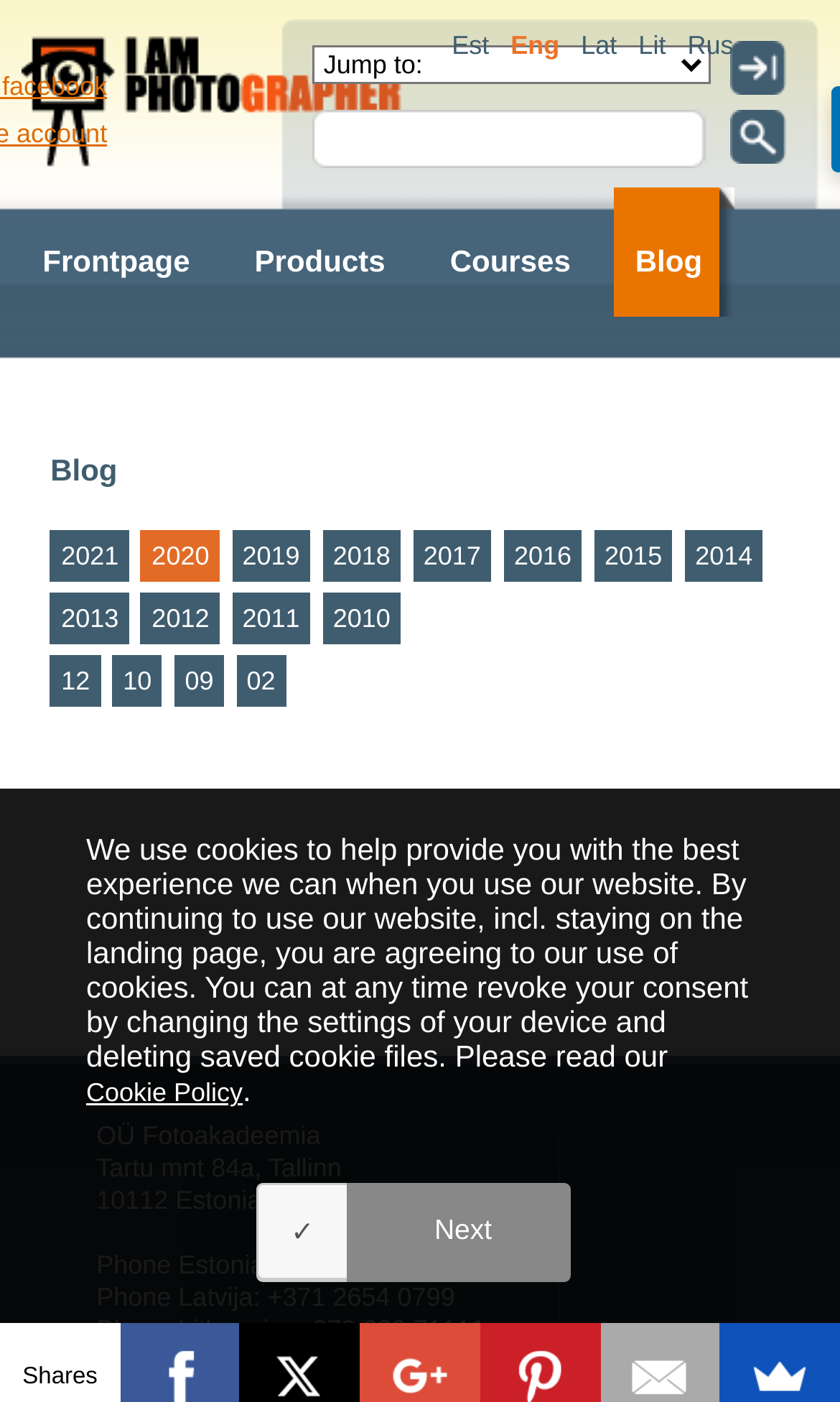Use a single word or phrase to answer the question: What is the latest year of blog posts?

2021